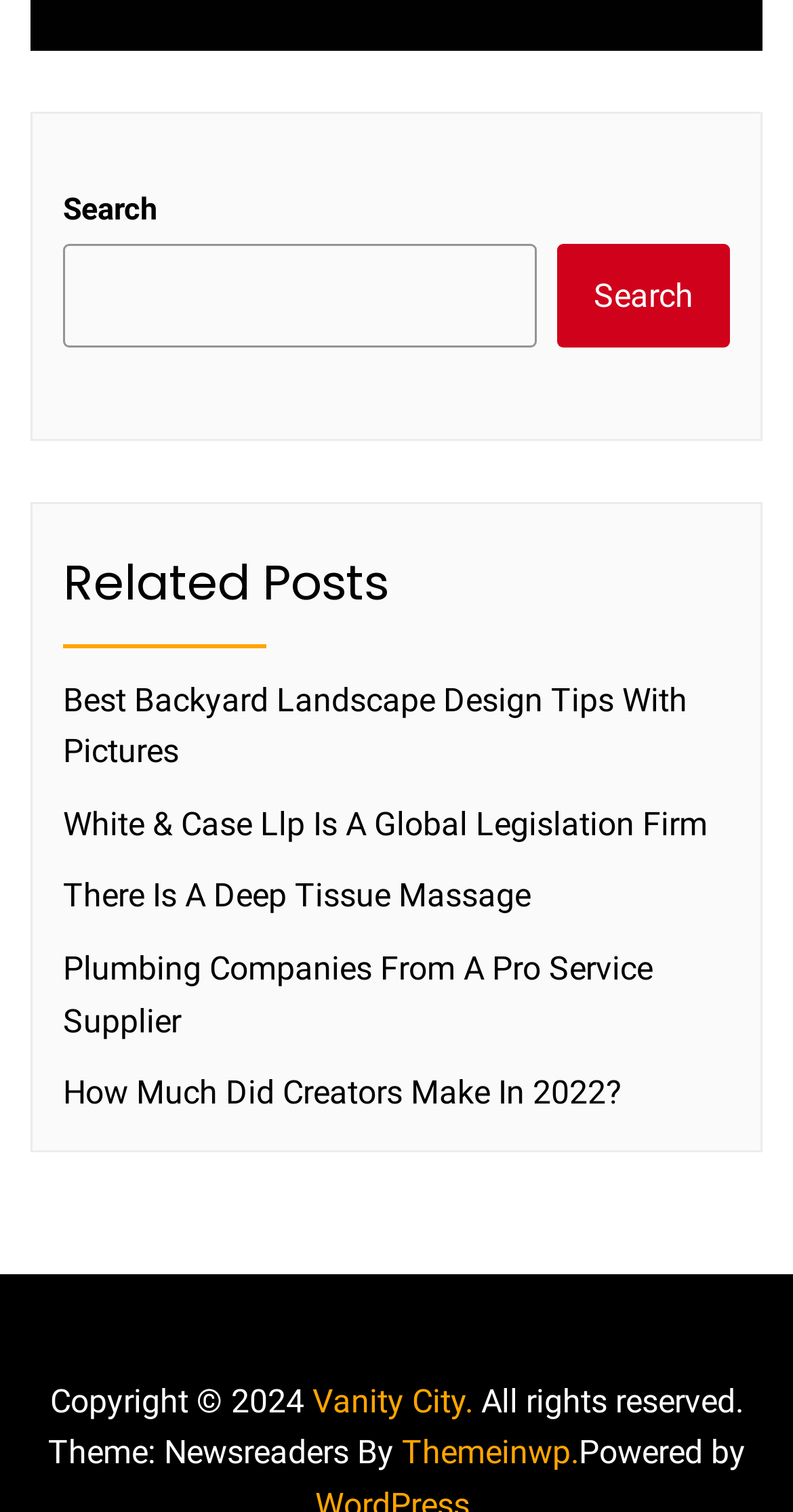How many text elements are there in the search bar?
Based on the image, provide your answer in one word or phrase.

2